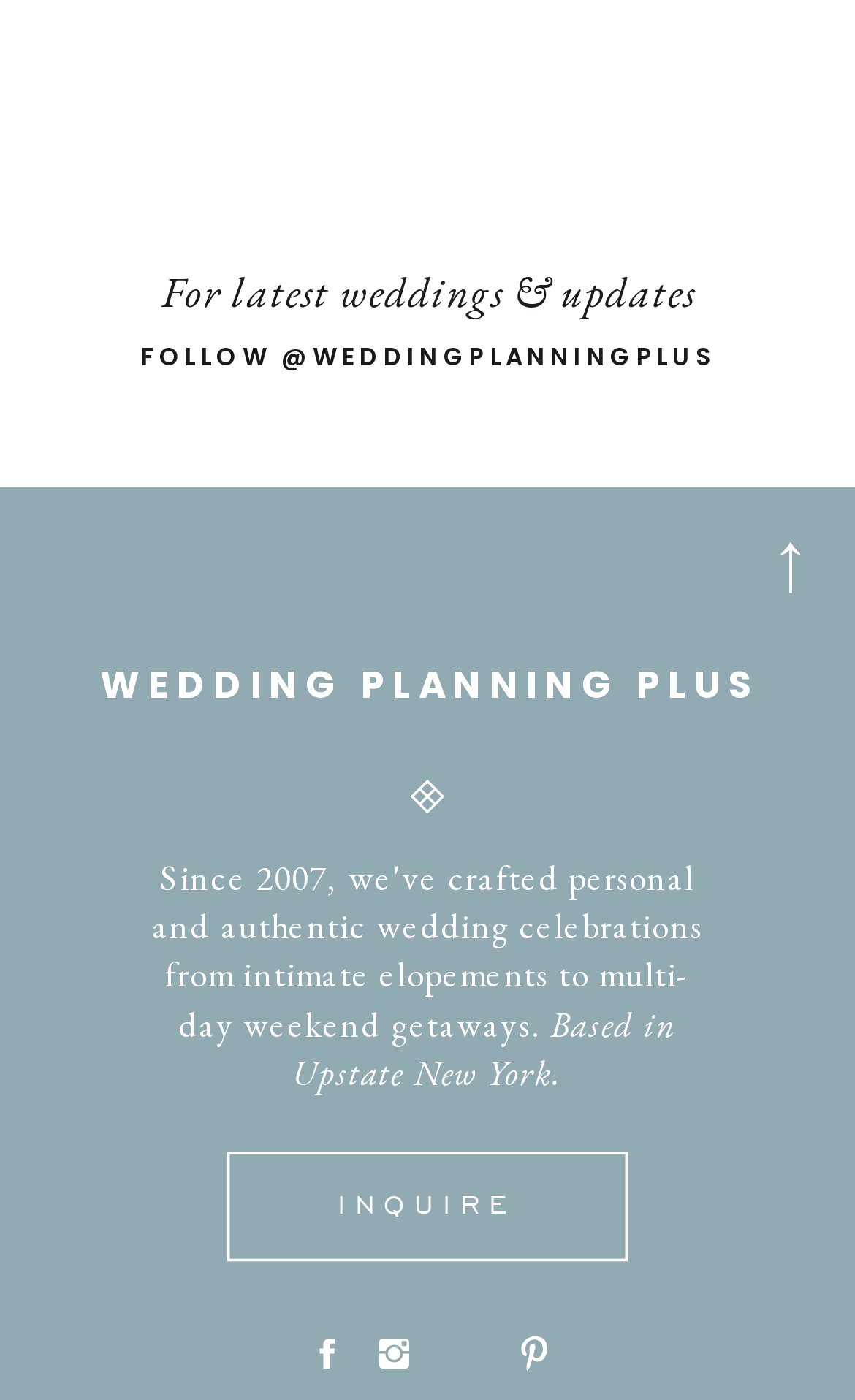Calculate the bounding box coordinates of the UI element given the description: "follow @weddingplanningplus".

[0.069, 0.244, 0.934, 0.284]